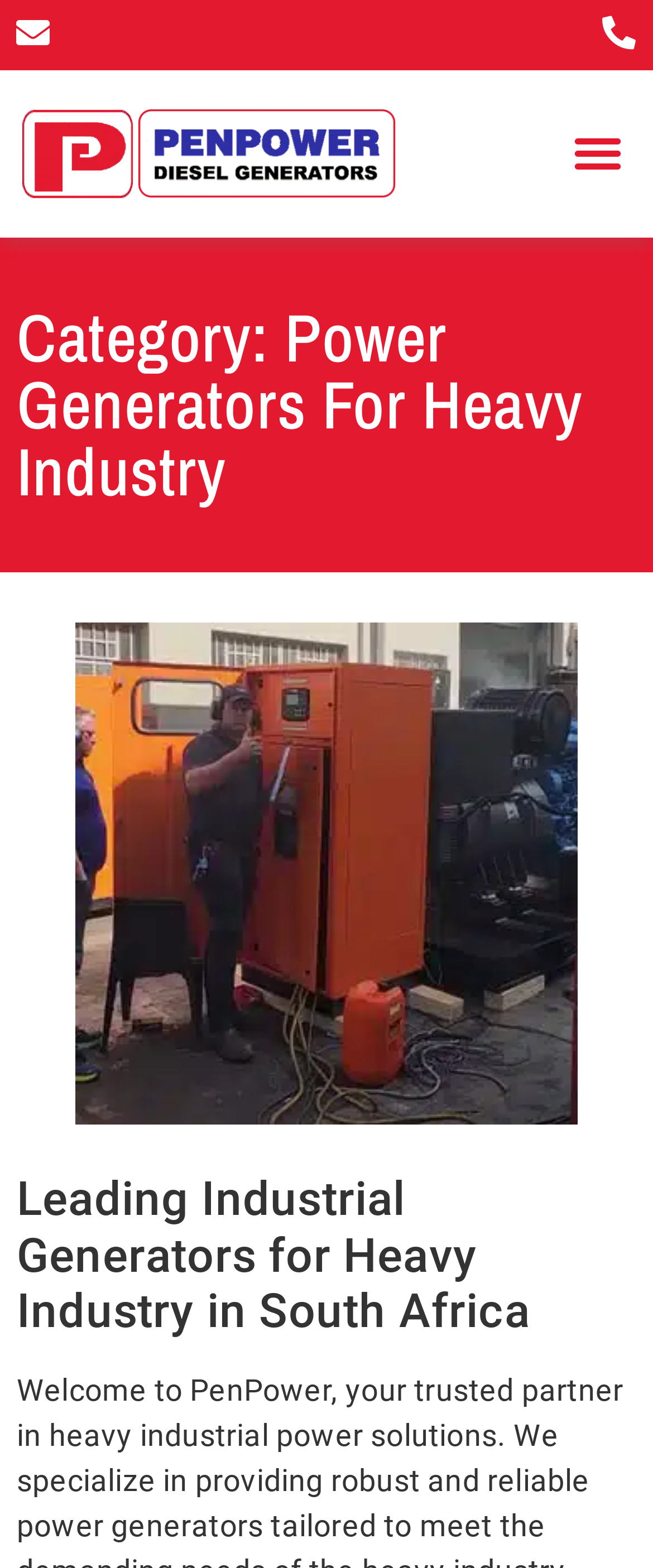Provide the bounding box coordinates for the UI element that is described by this text: "alt="PenPower Diesel Generators"". The coordinates should be in the form of four float numbers between 0 and 1: [left, top, right, bottom].

[0.026, 0.058, 0.926, 0.138]